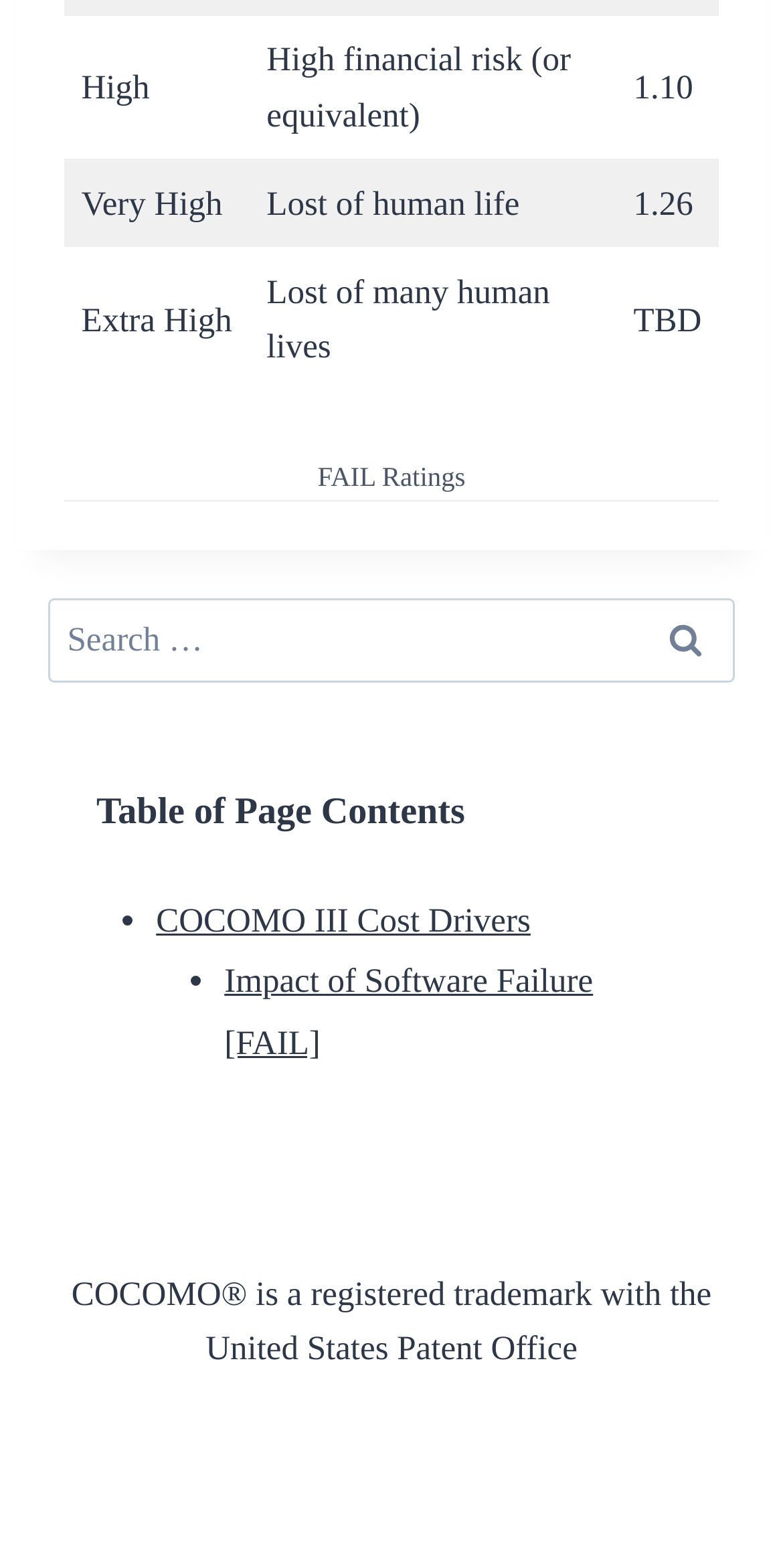Answer briefly with one word or phrase:
What is the warning or disclaimer at the bottom of the page?

COCOMO is a registered trademark